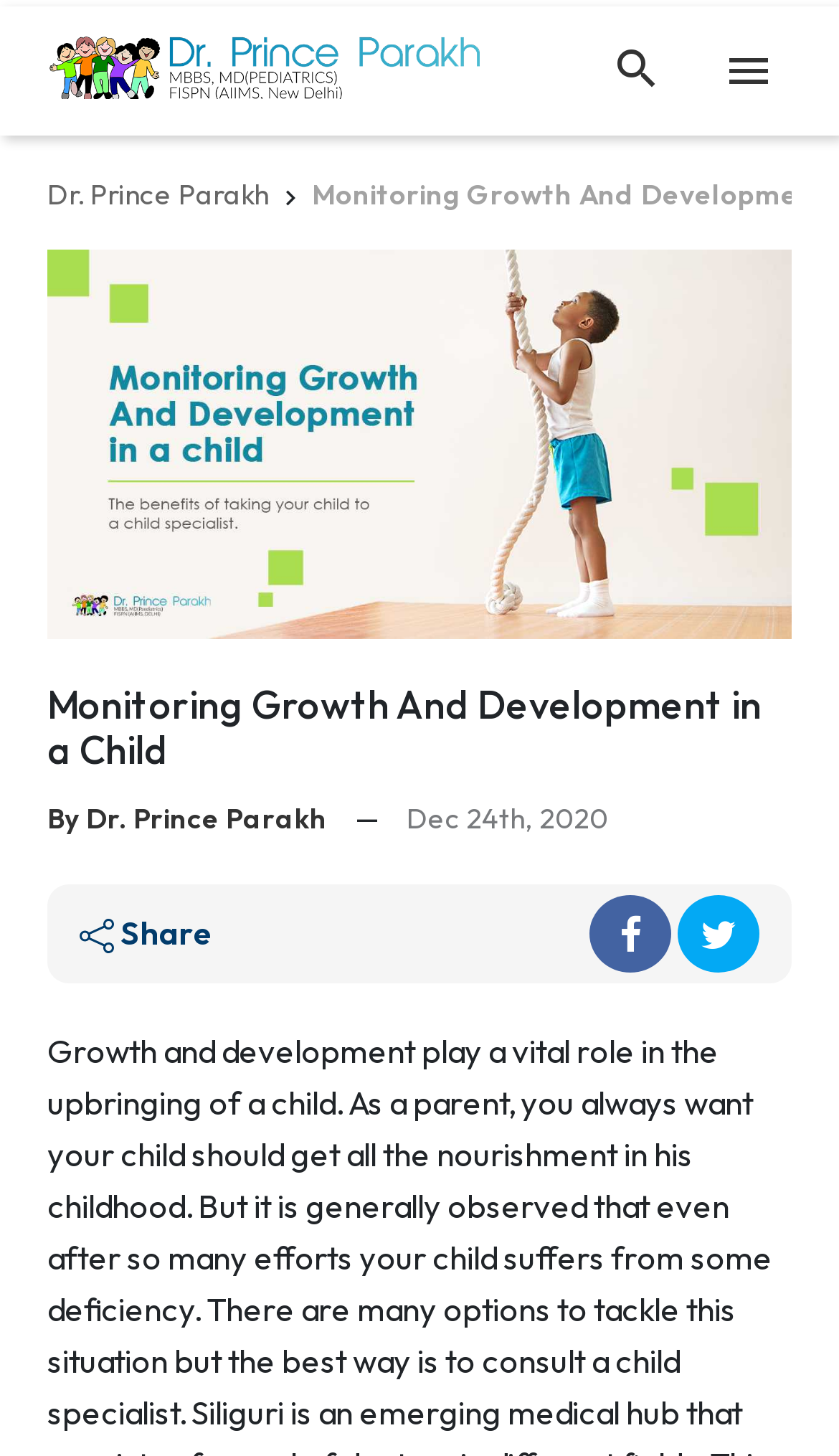Extract the bounding box coordinates for the UI element described as: " Search".

[0.703, 0.0, 0.815, 0.089]